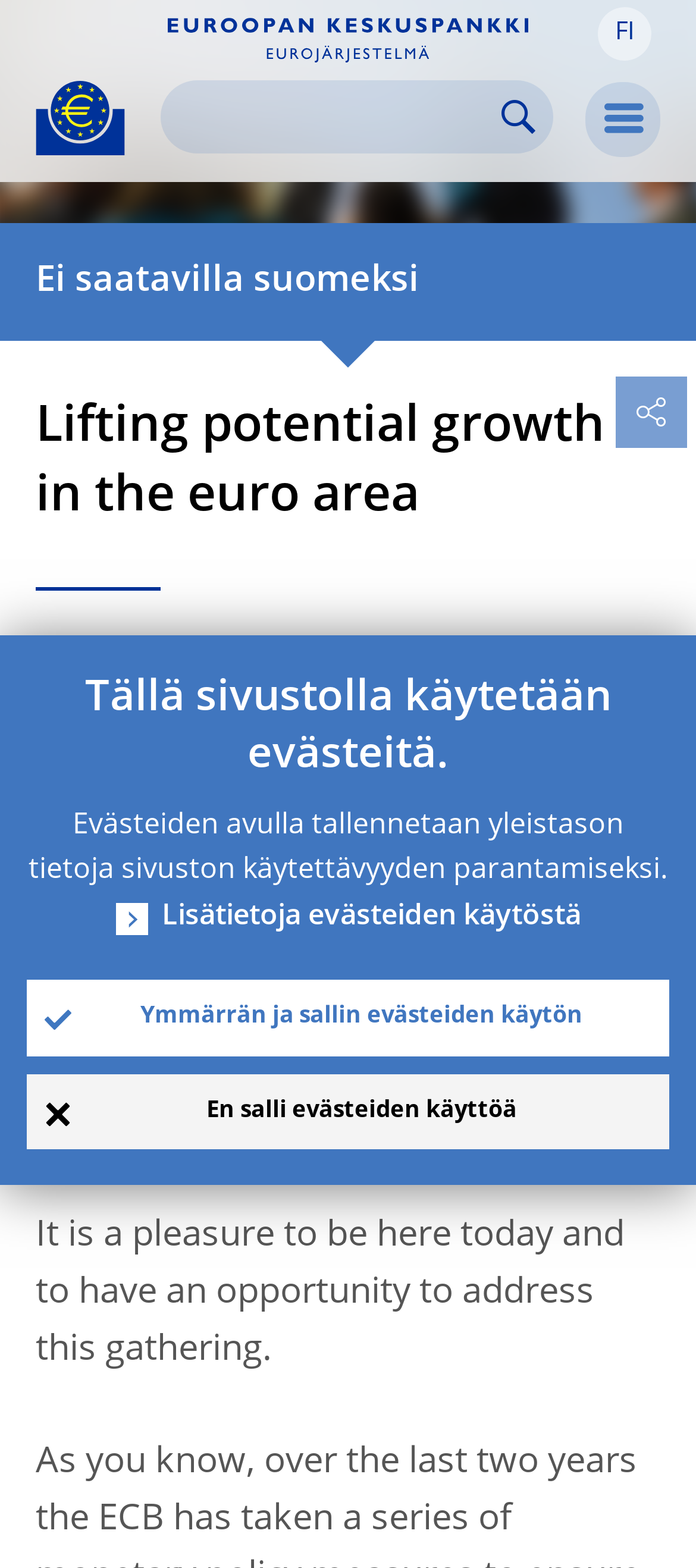Show the bounding box coordinates for the HTML element as described: "Lisätietoja evästeiden käytöstä".

[0.038, 0.572, 0.962, 0.602]